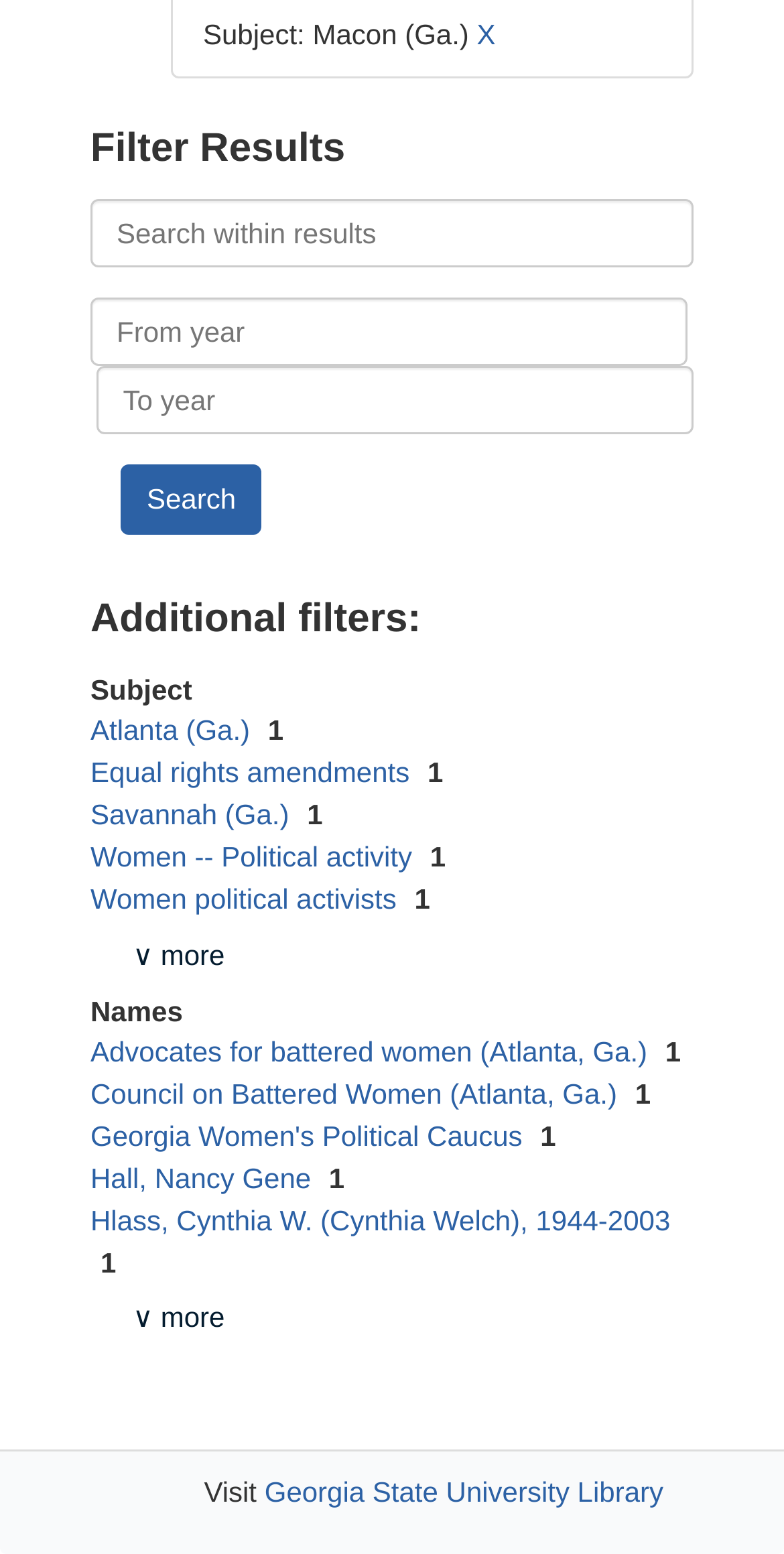Provide a thorough and detailed response to the question by examining the image: 
How many filters are available?

The number of filters available can be determined by counting the number of description list details under the 'Additional filters:' heading. There are 6 filters available, including 'Subject', 'Names', and 4 others.